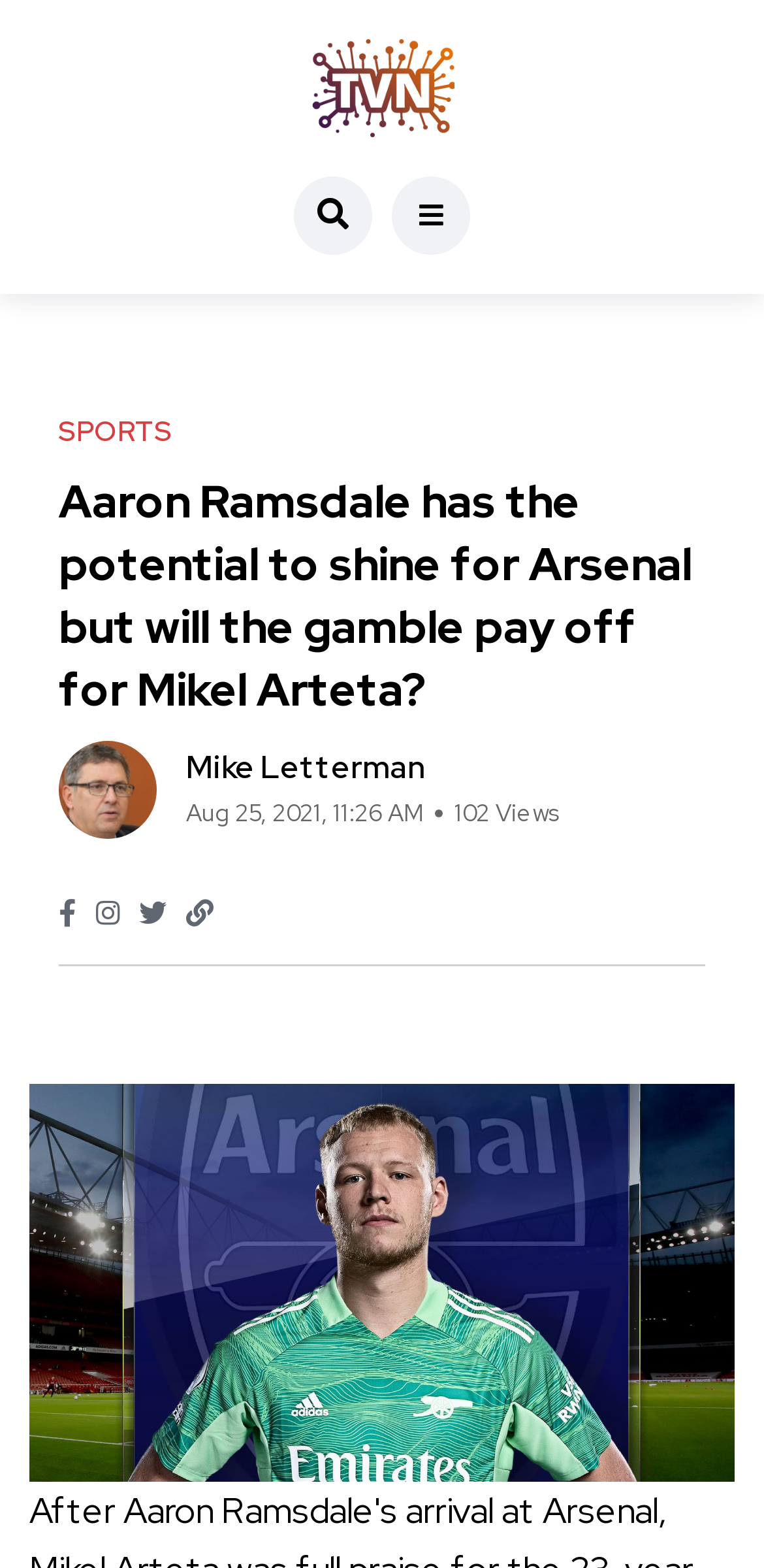Can you find and provide the main heading text of this webpage?

Aaron Ramsdale has the potential to shine for Arsenal but will the gamble pay off for Mikel Arteta?